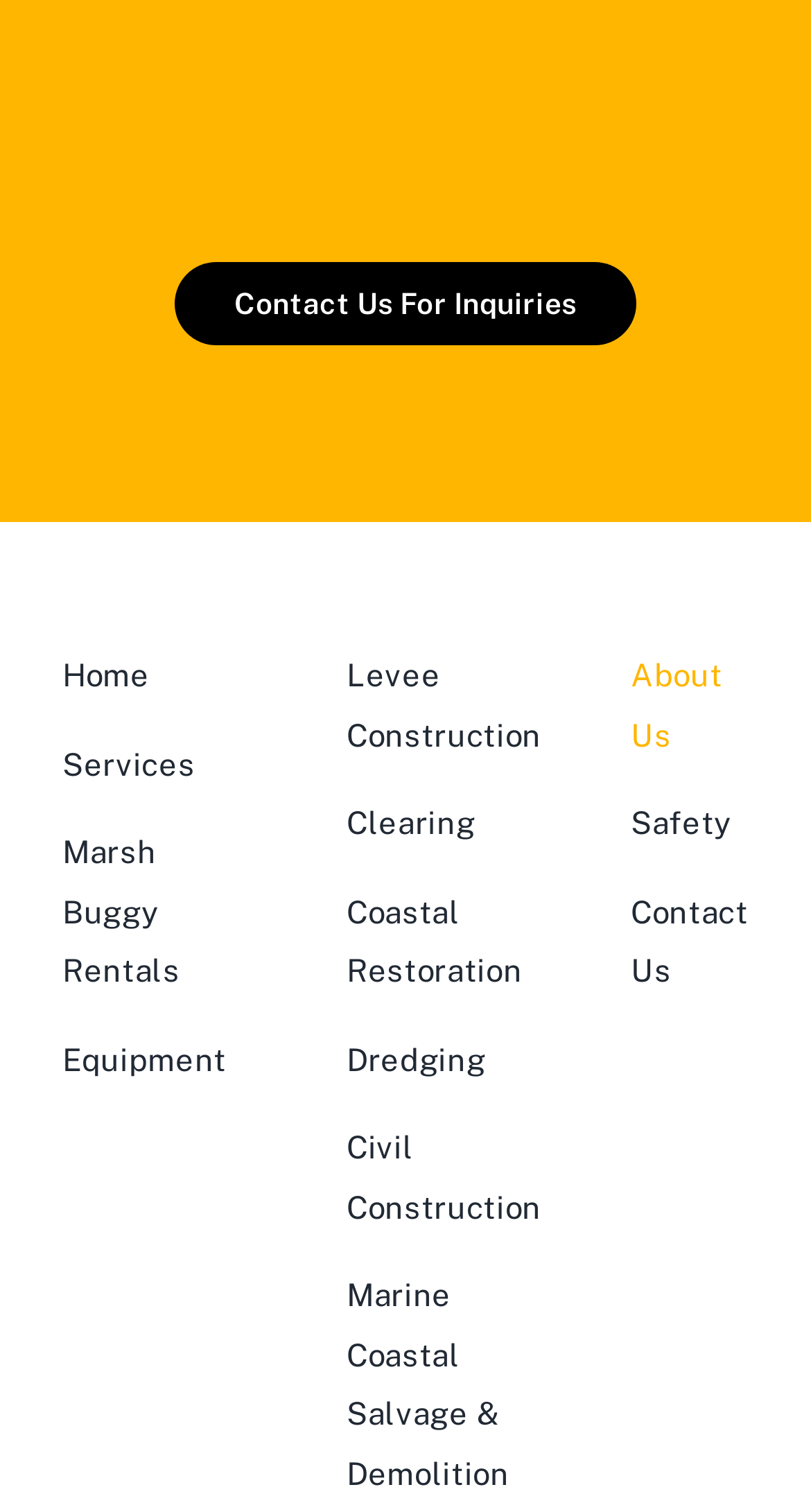What is the company name?
Using the image, provide a concise answer in one word or a short phrase.

Curranco